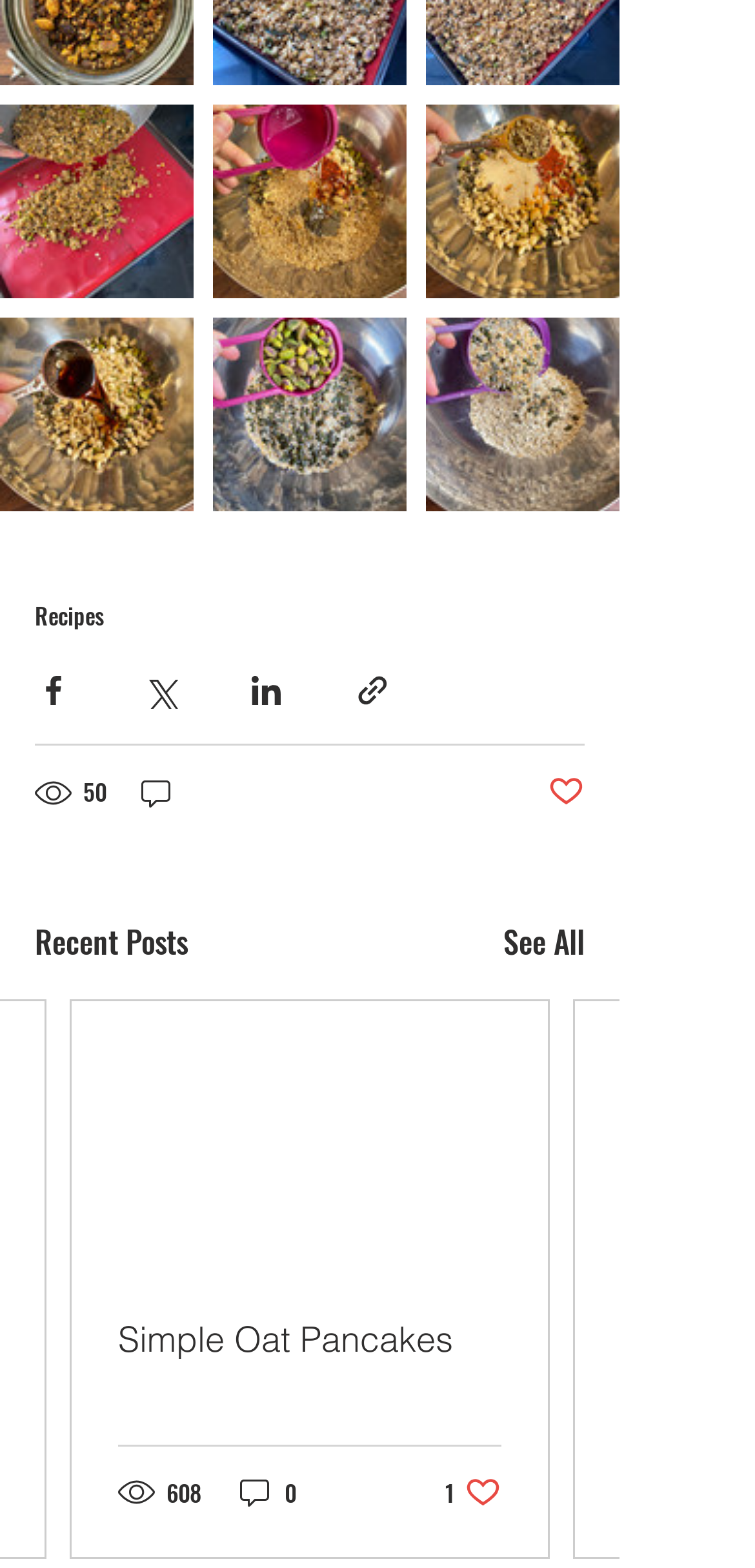Use one word or a short phrase to answer the question provided: 
How many views does the first post have?

608 views